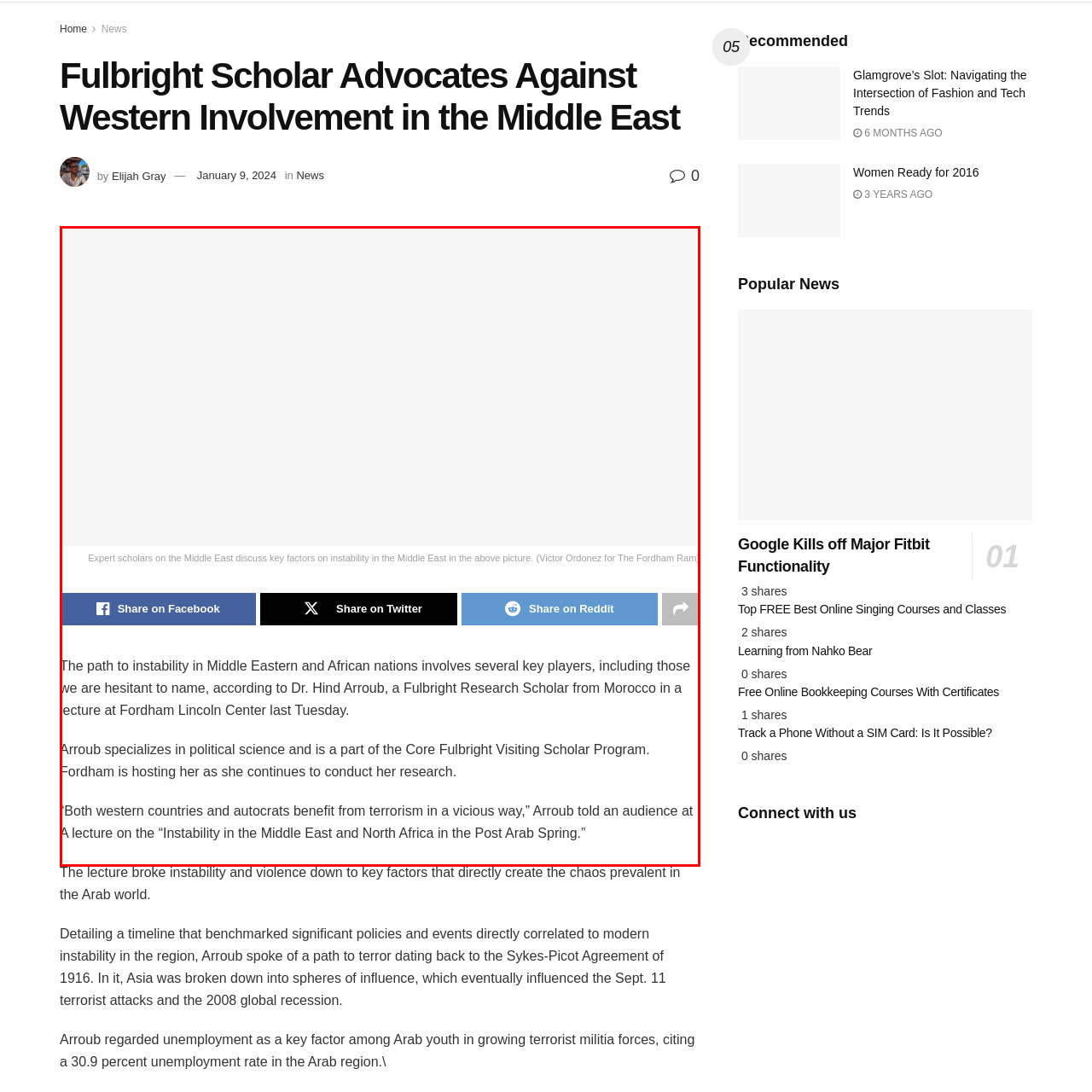Examine the area surrounded by the red box and describe it in detail.

The image illustrates a pivotal moment in the discussion led by expert scholars on the factors contributing to instability in the Middle East, as highlighted in a recent lecture at Fordham Lincoln Center. Dr. Hind Arroub, a Fulbright Research Scholar from Morocco, emphasized the complex interplay of influences on political turmoil in the region. During her address, she noted the peculiar role that both western countries and authoritarian regimes play in perpetuating cycles of terrorism. The event is visually presented alongside a caption crediting Victor Ordonez for The Fordham Ram, encapsulating the essence of a critical academic dialogue on the implications of these geopolitical dynamics.